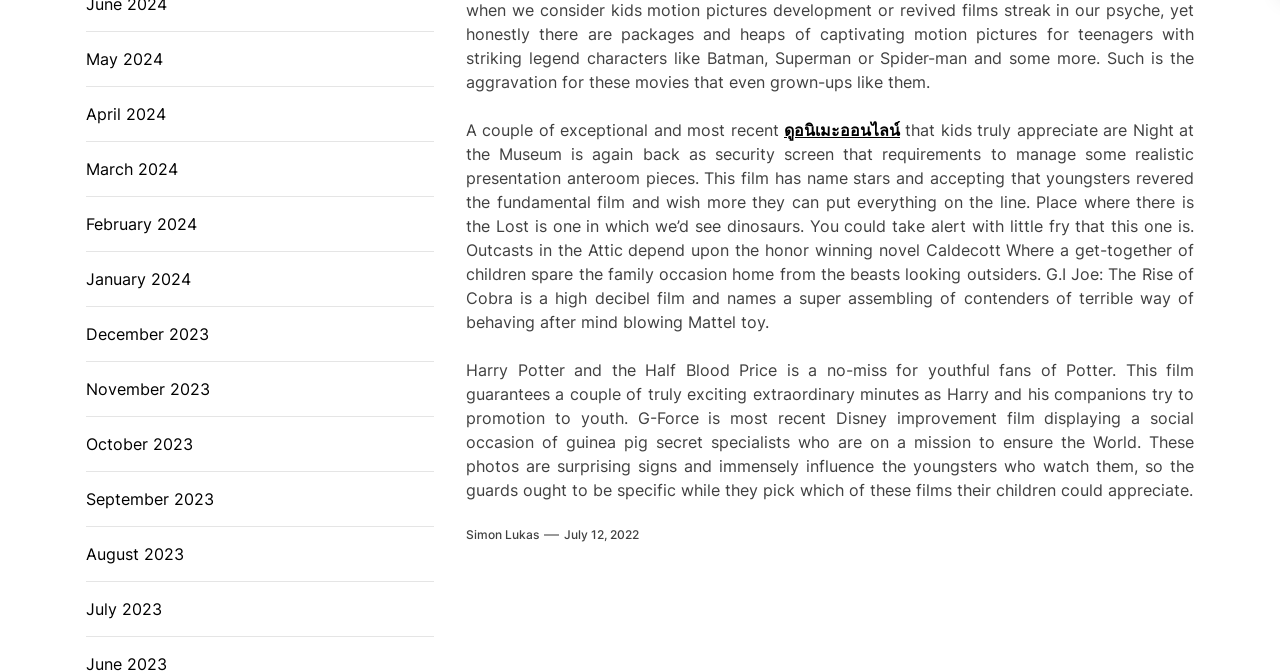What is the purpose of the article?
Refer to the screenshot and respond with a concise word or phrase.

To recommend movies for kids